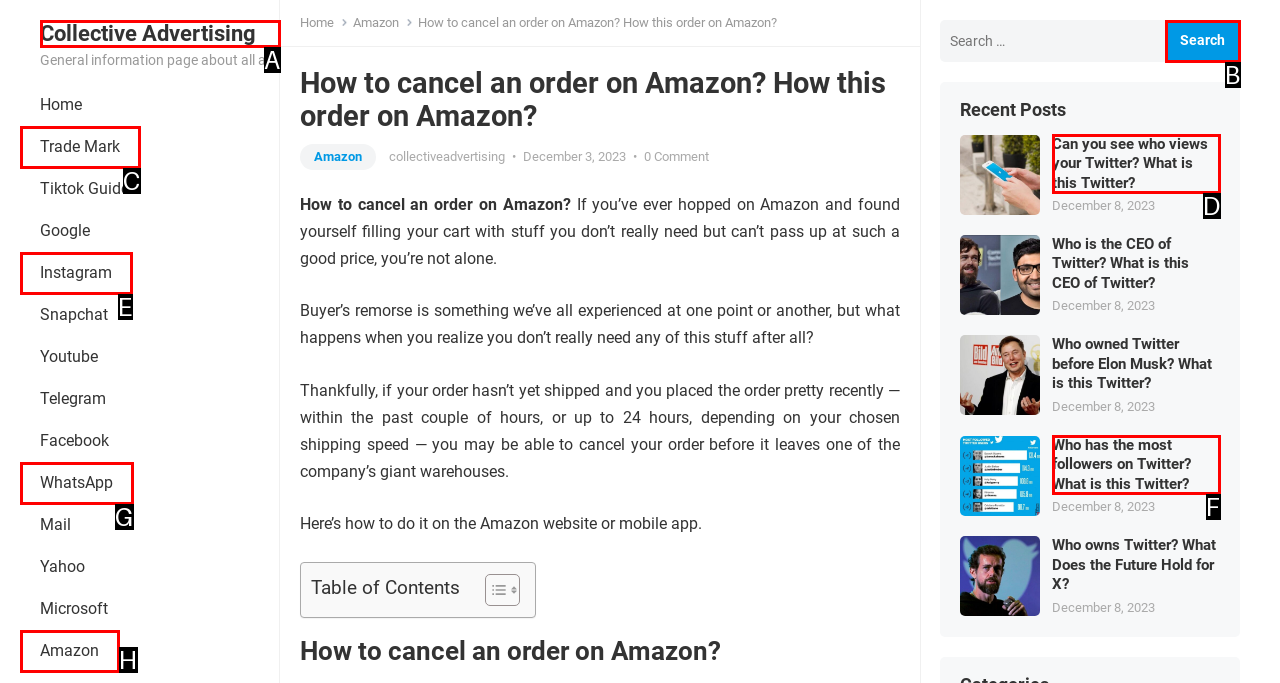Select the HTML element that corresponds to the description: WhatsApp. Reply with the letter of the correct option.

G